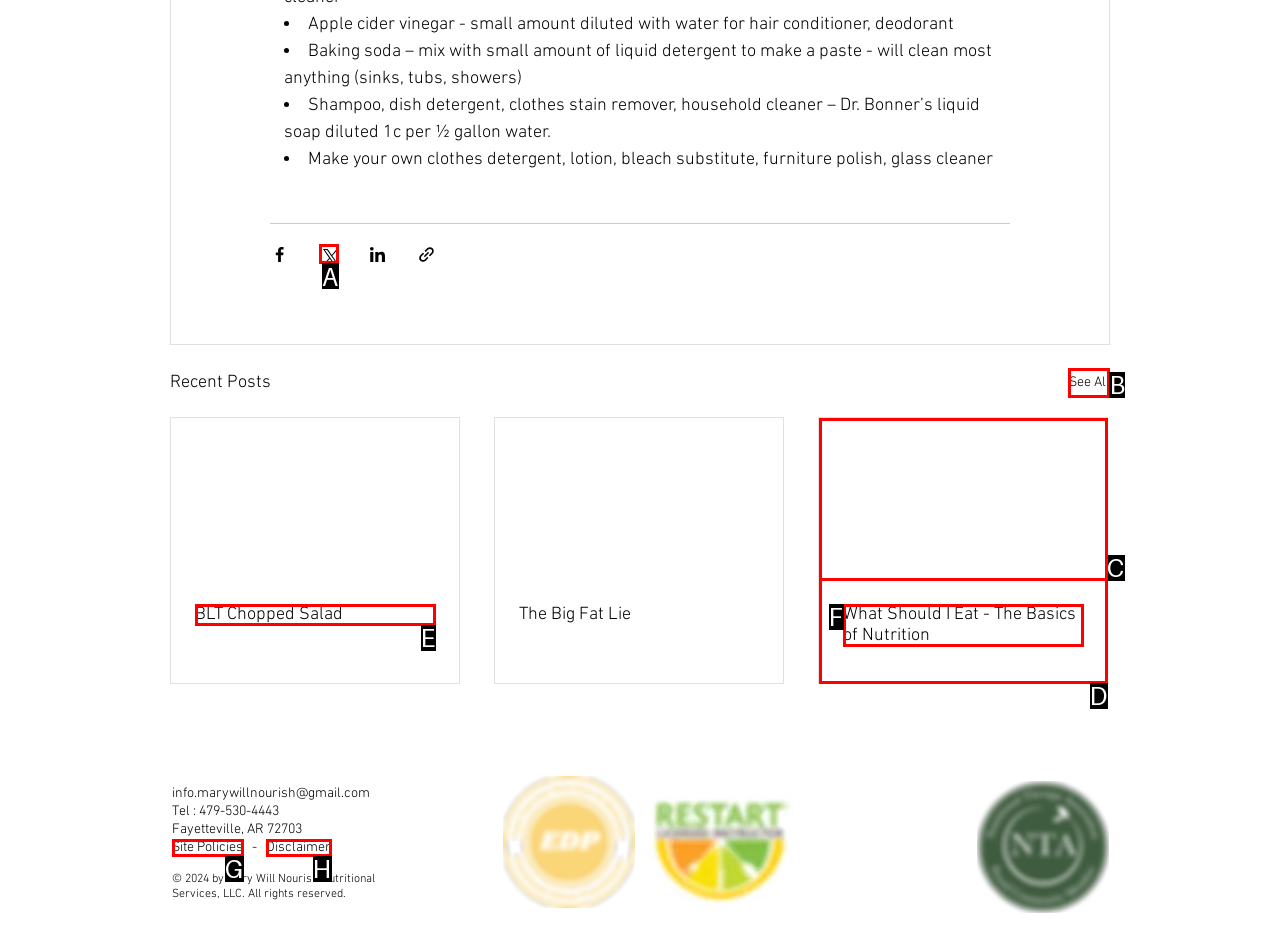Select the HTML element that needs to be clicked to perform the task: See all recent posts. Reply with the letter of the chosen option.

B